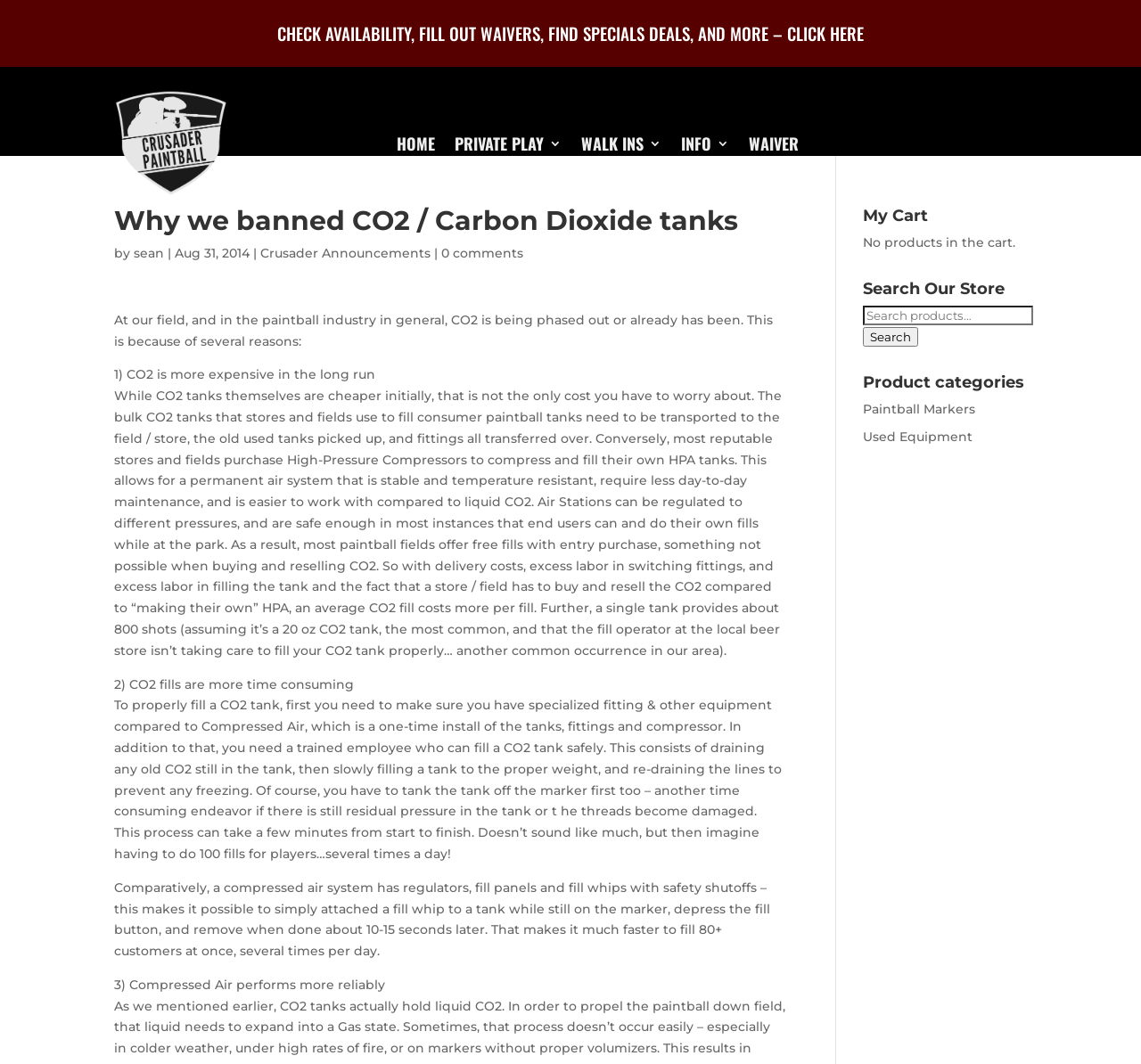How many links are there in the top navigation menu? Examine the screenshot and reply using just one word or a brief phrase.

5